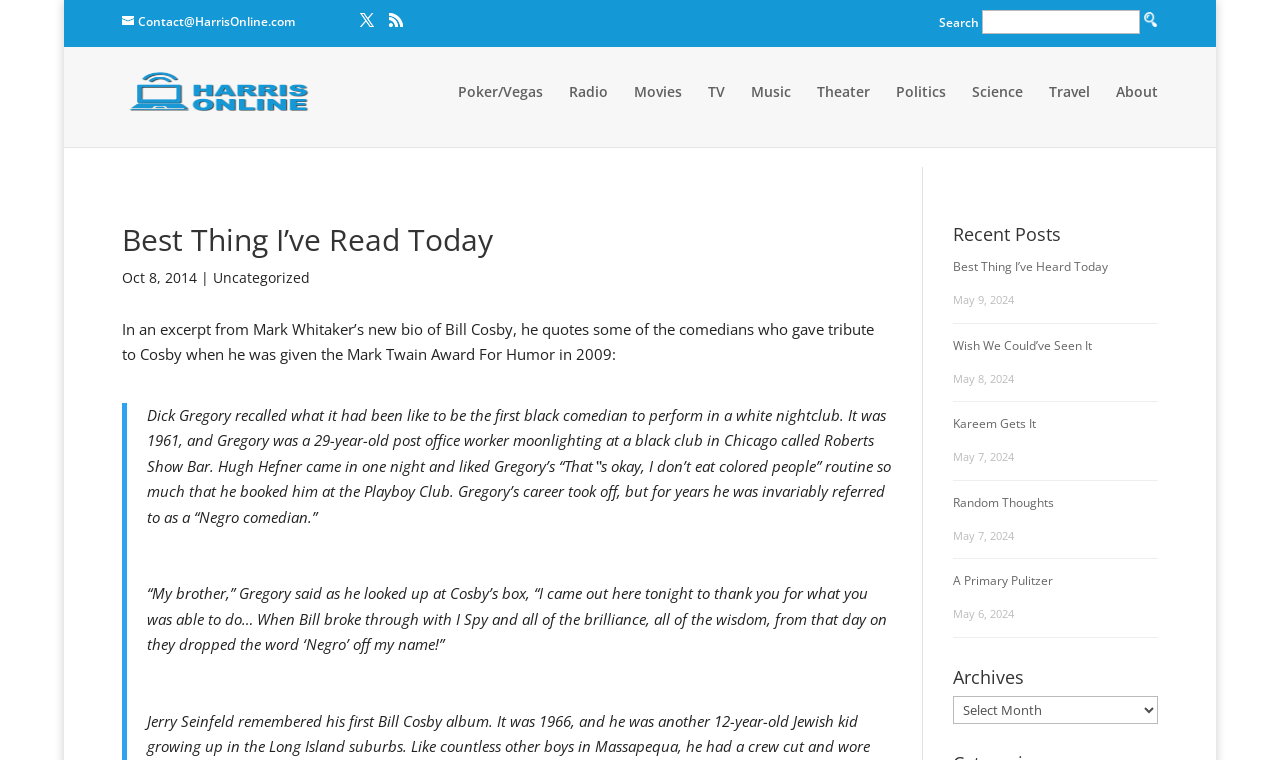Pinpoint the bounding box coordinates of the clickable area necessary to execute the following instruction: "View the Archives". The coordinates should be given as four float numbers between 0 and 1, namely [left, top, right, bottom].

[0.744, 0.915, 0.905, 0.952]